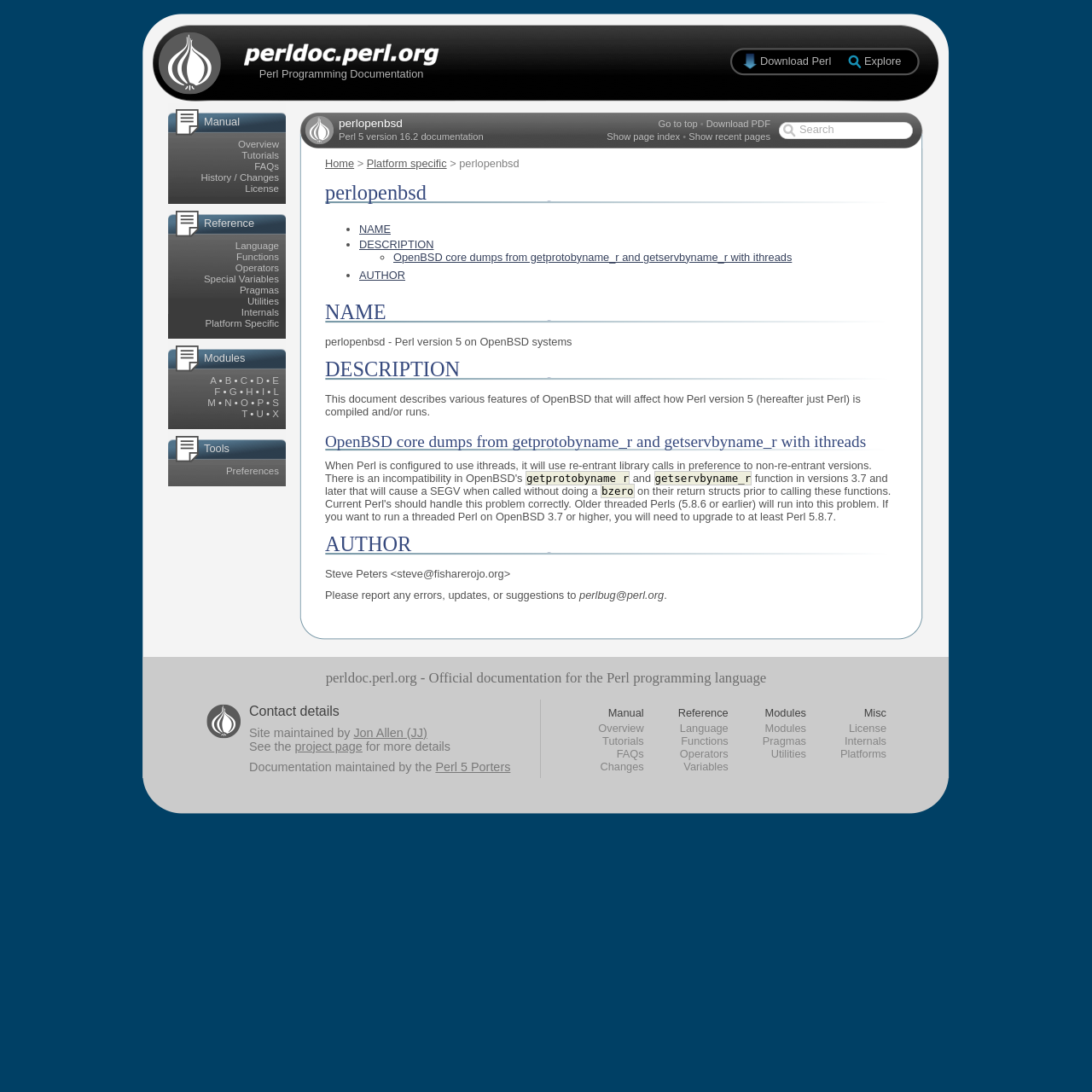Provide the bounding box coordinates of the UI element this sentence describes: "History / Changes".

[0.184, 0.158, 0.255, 0.167]